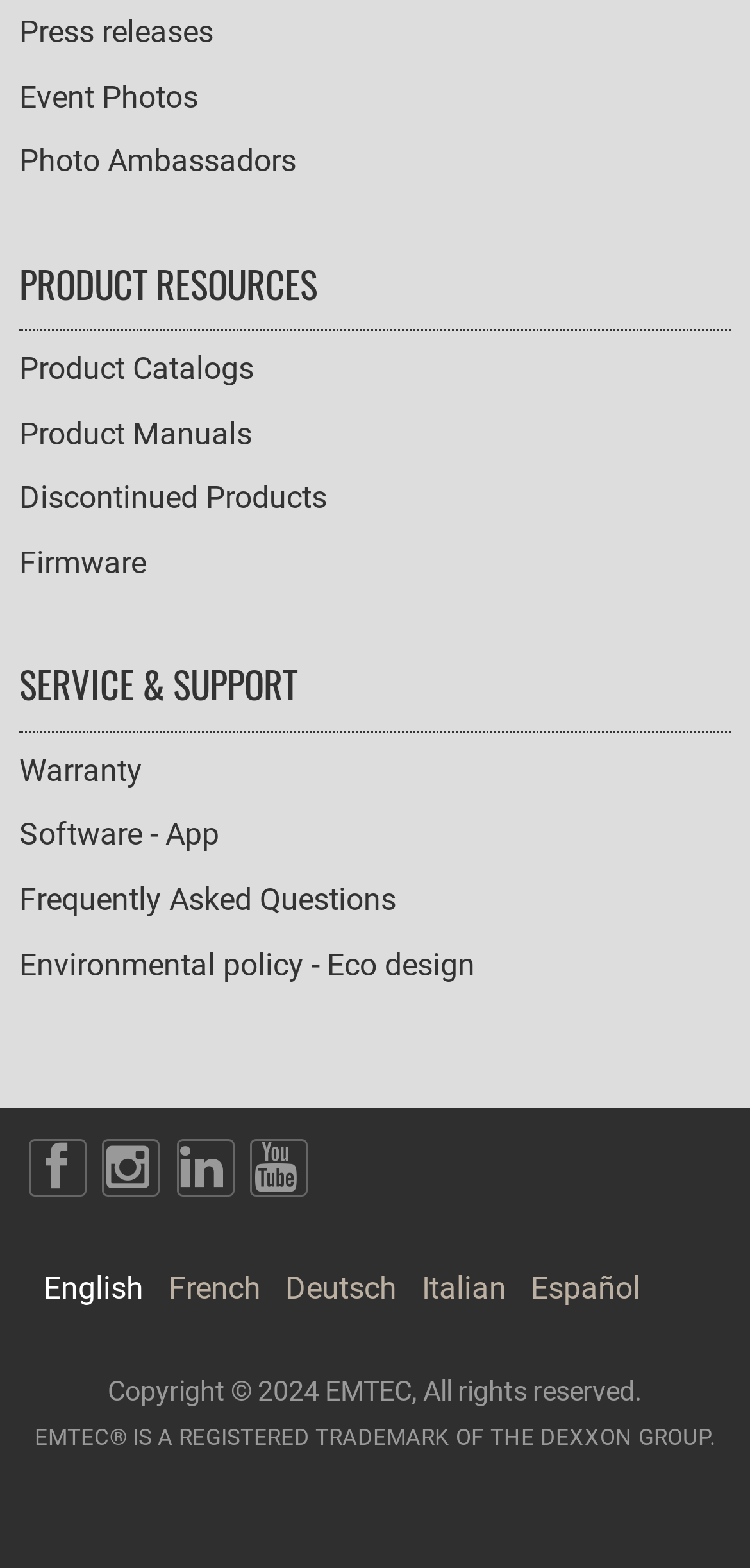Locate the bounding box coordinates of the element that should be clicked to fulfill the instruction: "Check warranty information".

[0.026, 0.48, 0.19, 0.503]